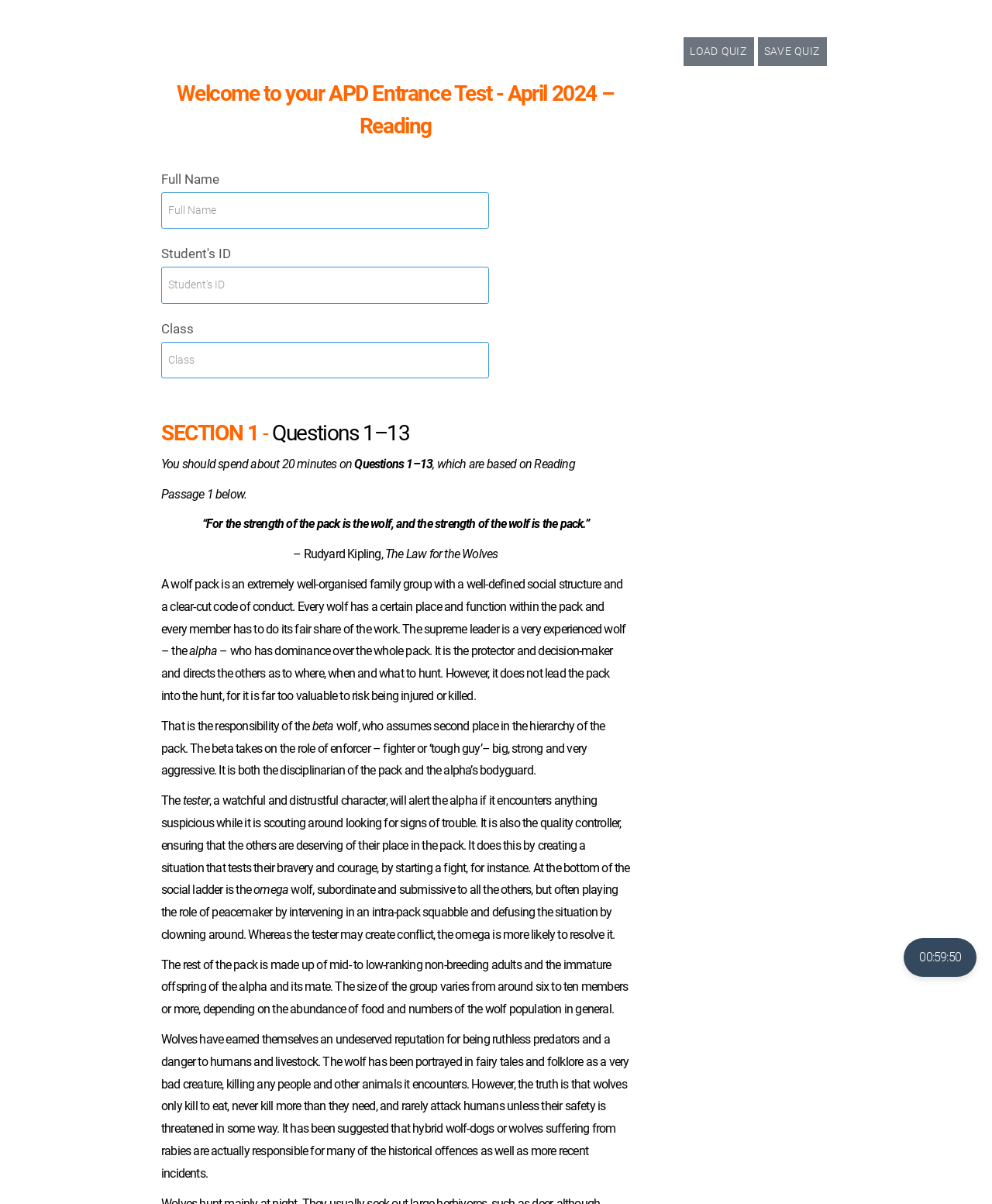Give a detailed account of the webpage.

This webpage is an online English learning platform, specifically designed for the APD Entrance Test in April 2024, focusing on reading comprehension. At the top, there are two buttons, "LOAD QUIZ" and "SAVE QUIZ", positioned side by side. Below these buttons, a heading "Welcome to your APD Entrance Test - April 2024 – Reading" is displayed.

On the left side of the page, there are three textboxes for users to input their "Full Name", "Student's ID", and "Class". Each textbox has a corresponding label above it.

The main content of the page is divided into sections. The first section is headed "SECTION 1 - Questions 1–13". Below this heading, there is a passage about wolf packs, which includes several paragraphs of text. The passage starts with a quote from Rudyard Kipling and then describes the social structure of a wolf pack, including the roles of the alpha, beta, and omega wolves. The passage also discusses the misconceptions about wolves and their behavior.

Throughout the passage, there are no images, but the text is well-organized and easy to read. The overall layout is clean, with clear headings and concise text.